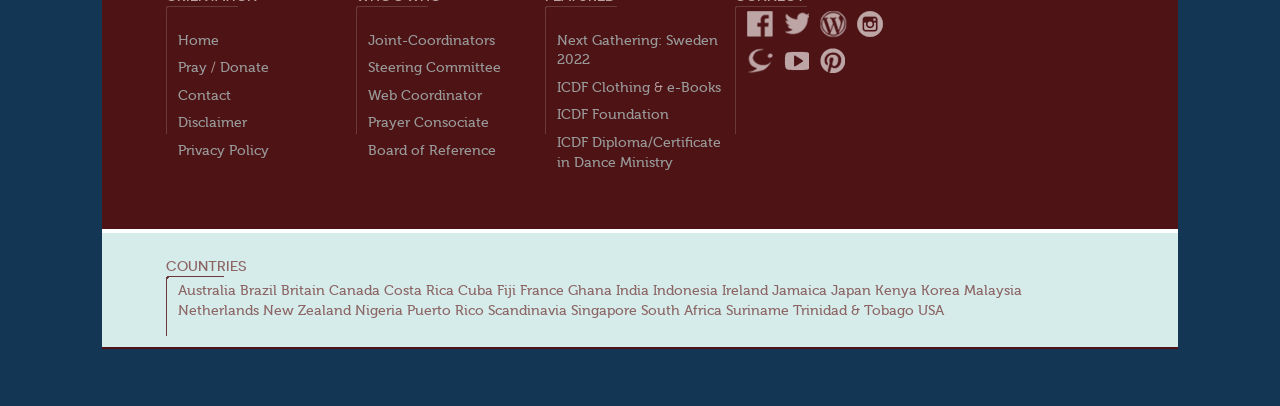Specify the bounding box coordinates of the area that needs to be clicked to achieve the following instruction: "Follow on Facebook".

[0.583, 0.027, 0.604, 0.094]